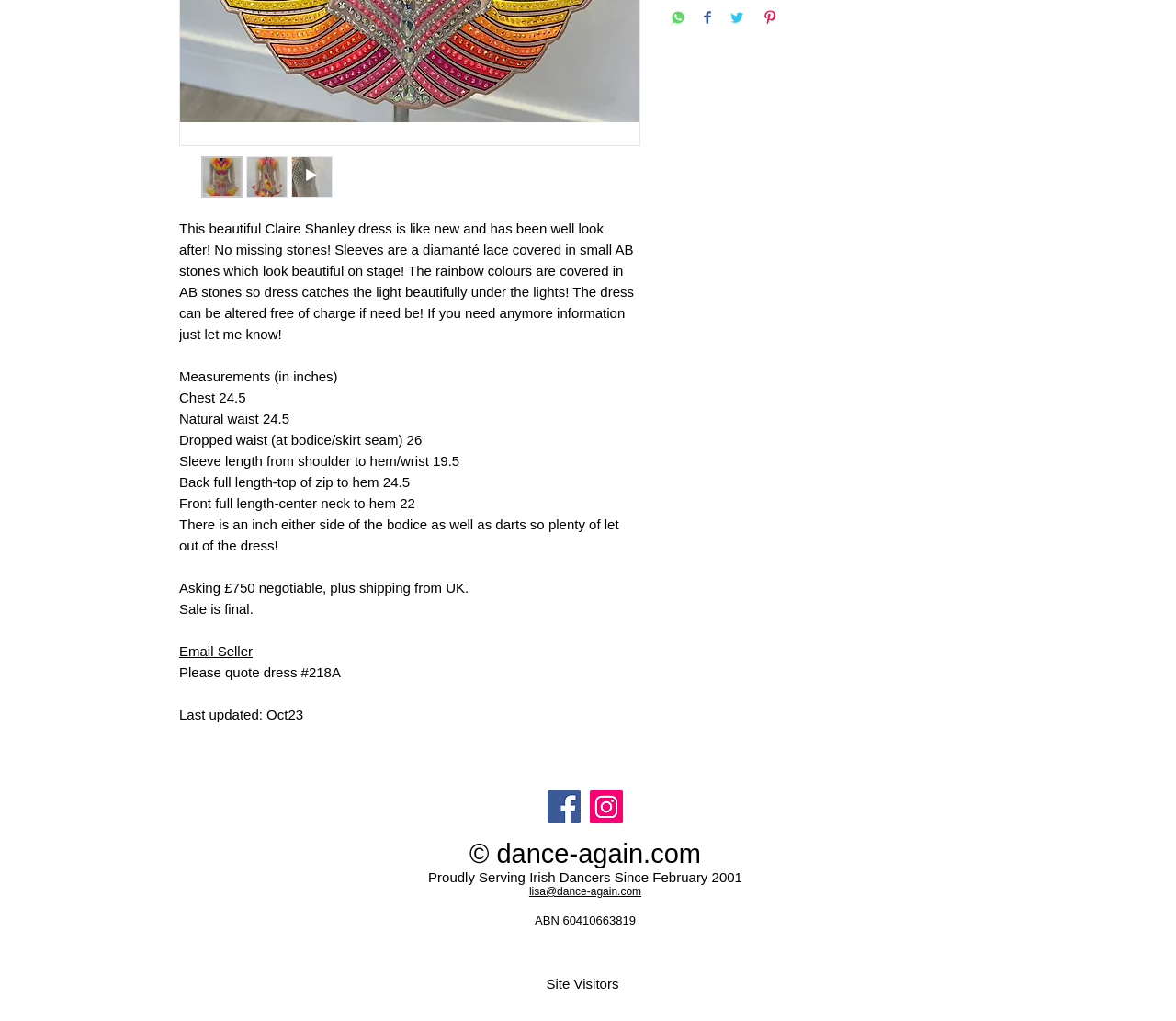Identify the bounding box for the given UI element using the description provided. Coordinates should be in the format (top-left x, top-left y, bottom-right x, bottom-right y) and must be between 0 and 1. Here is the description: aria-label="Instagram"

[0.502, 0.774, 0.53, 0.806]